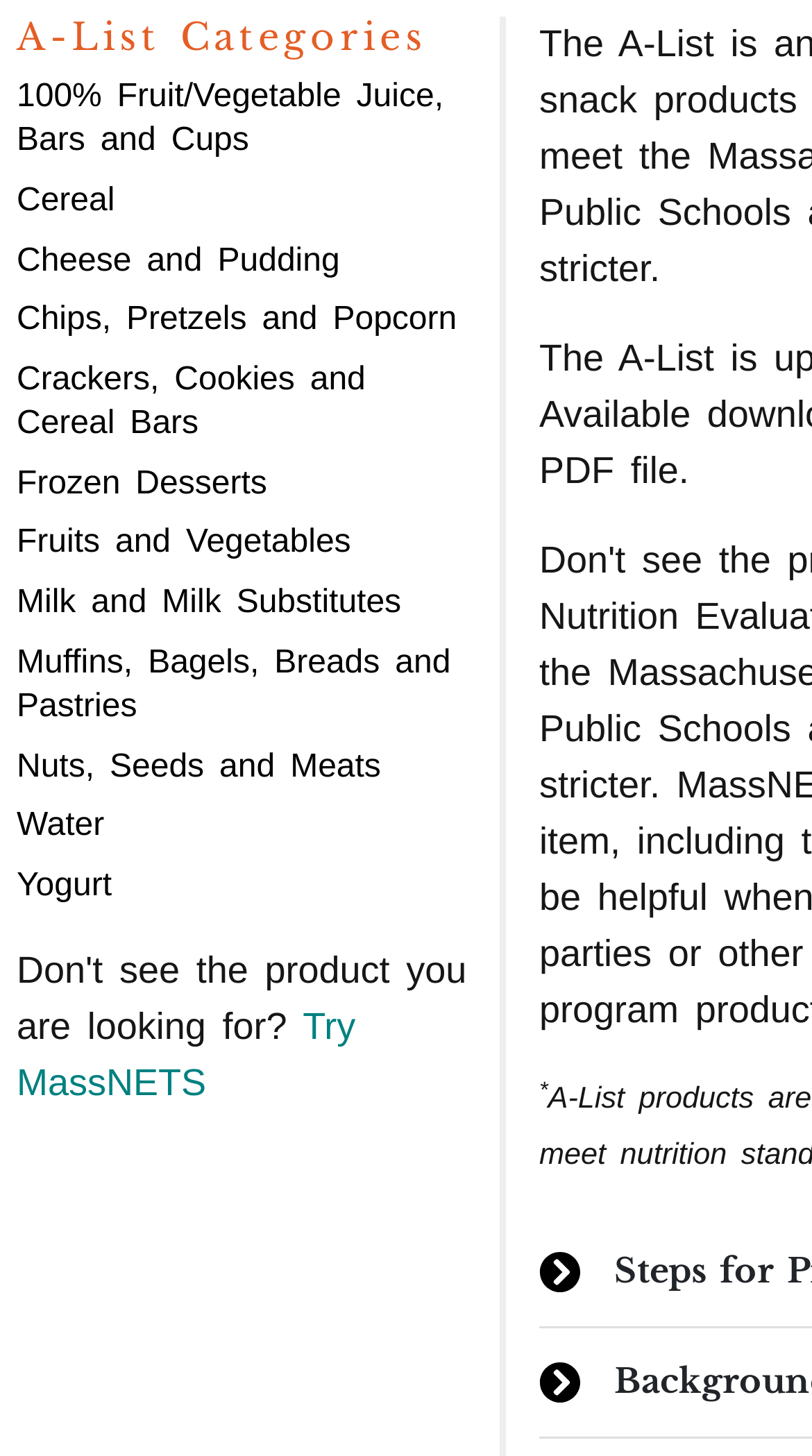How many links are there on the webpage? Look at the image and give a one-word or short phrase answer.

13